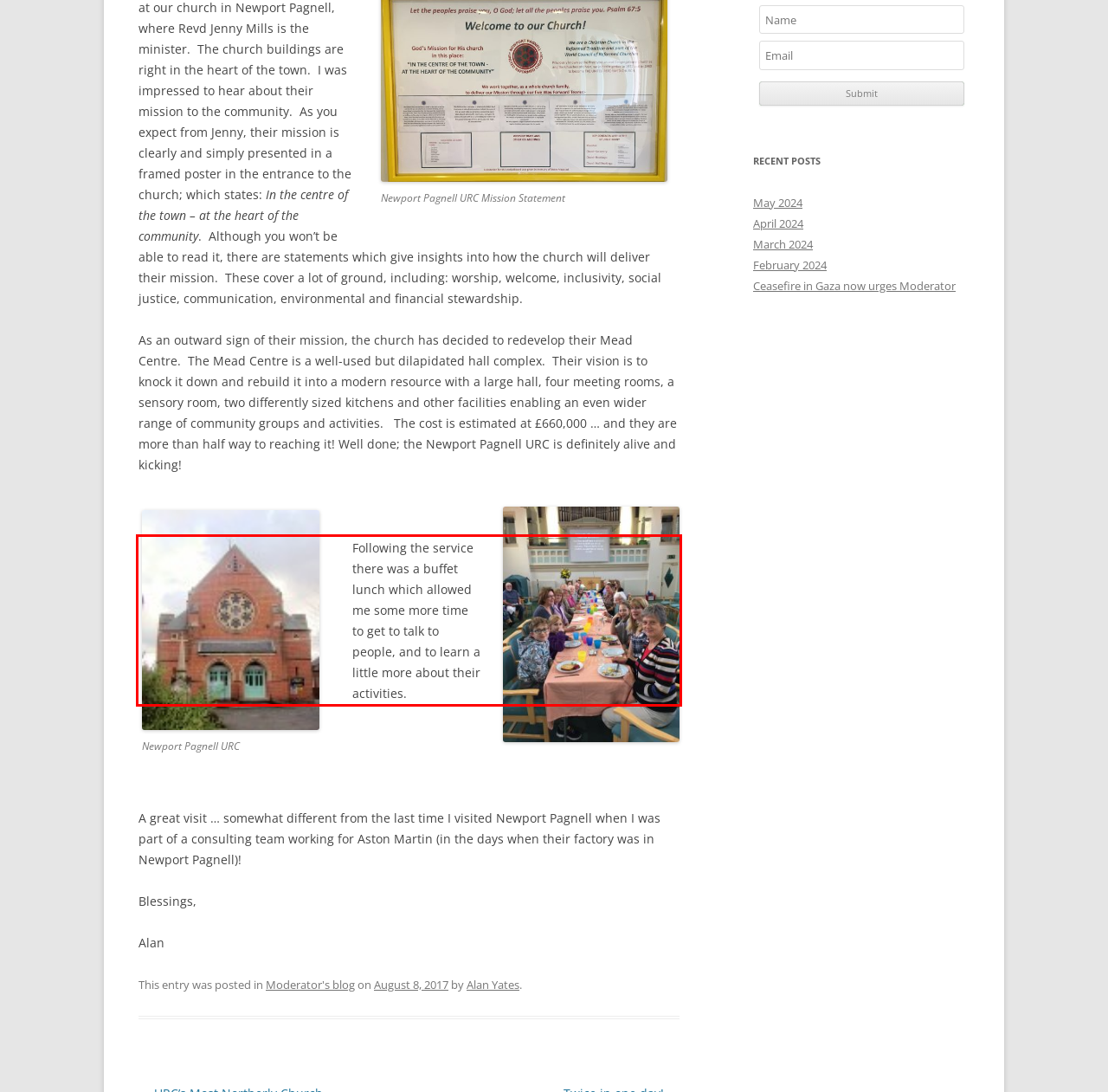Observe the screenshot of the webpage, locate the red bounding box, and extract the text content within it.

Following the service there was a buffet lunch which allowed me some more time to get to talk to people, and to learn a little more about their activities.